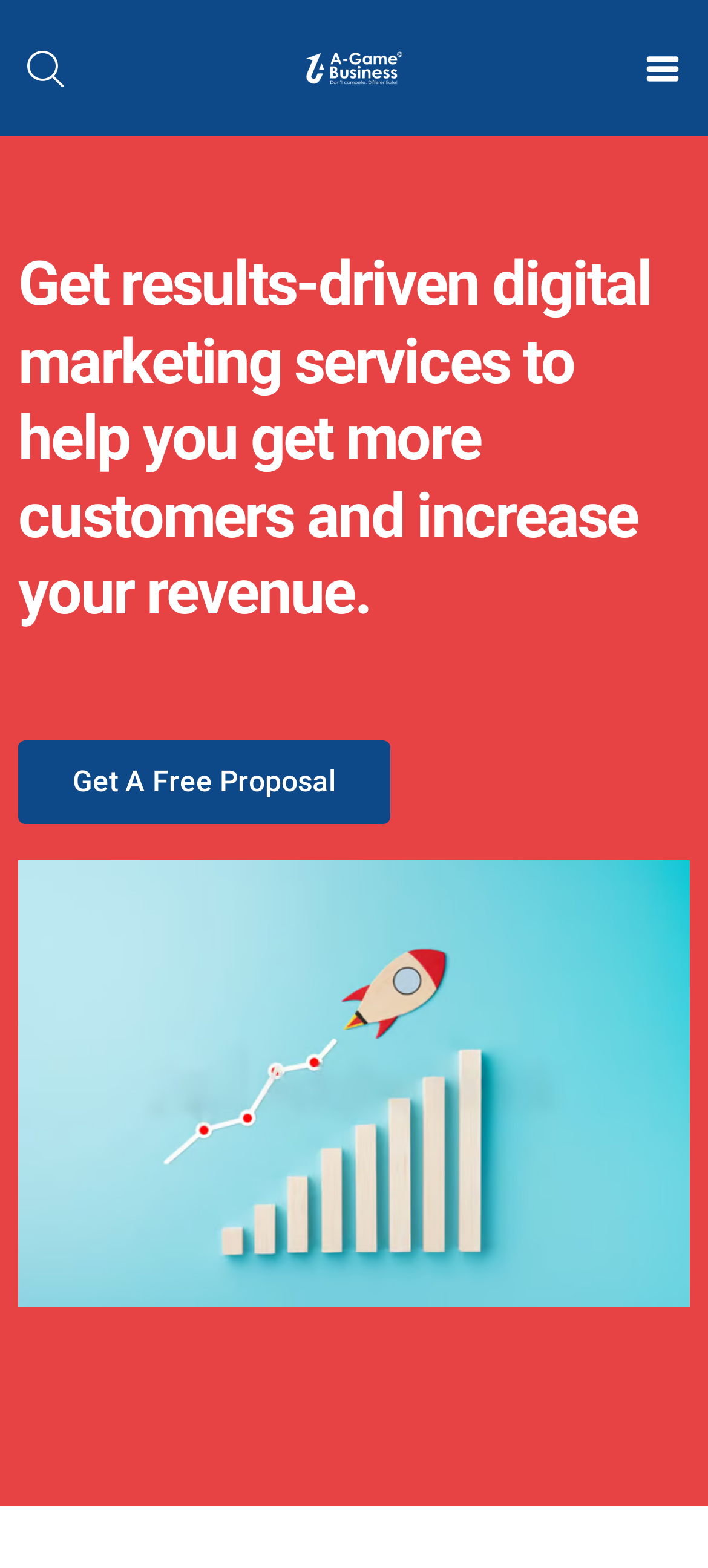Could you identify the text that serves as the heading for this webpage?

Get results-driven digital marketing services to help you get more customers and increase your revenue.